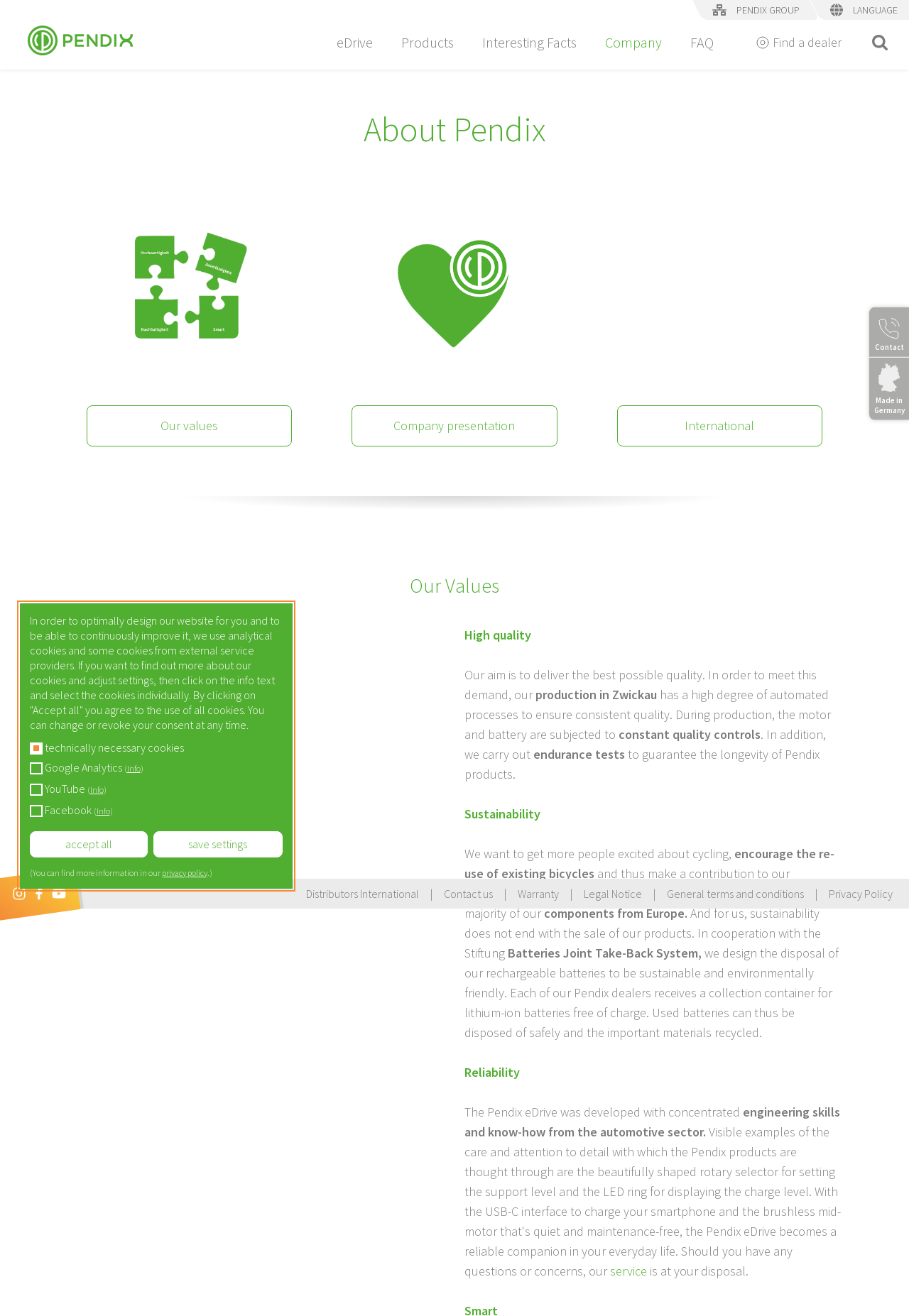Please locate the bounding box coordinates of the element that should be clicked to achieve the given instruction: "switch to English language".

[0.897, 0.0, 1.0, 0.015]